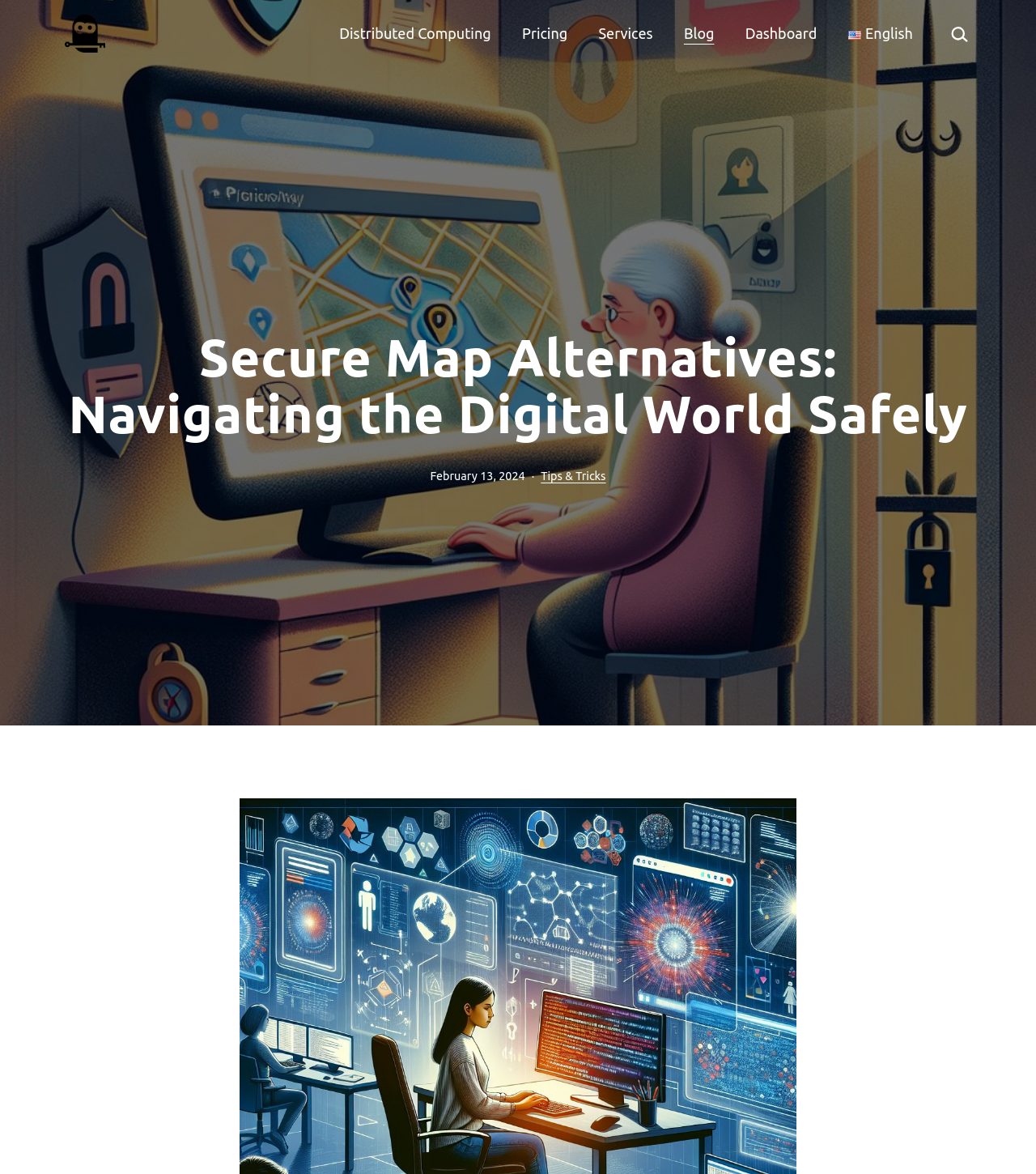Identify the bounding box coordinates for the element you need to click to achieve the following task: "check the pricing". The coordinates must be four float values ranging from 0 to 1, formatted as [left, top, right, bottom].

[0.494, 0.012, 0.558, 0.045]